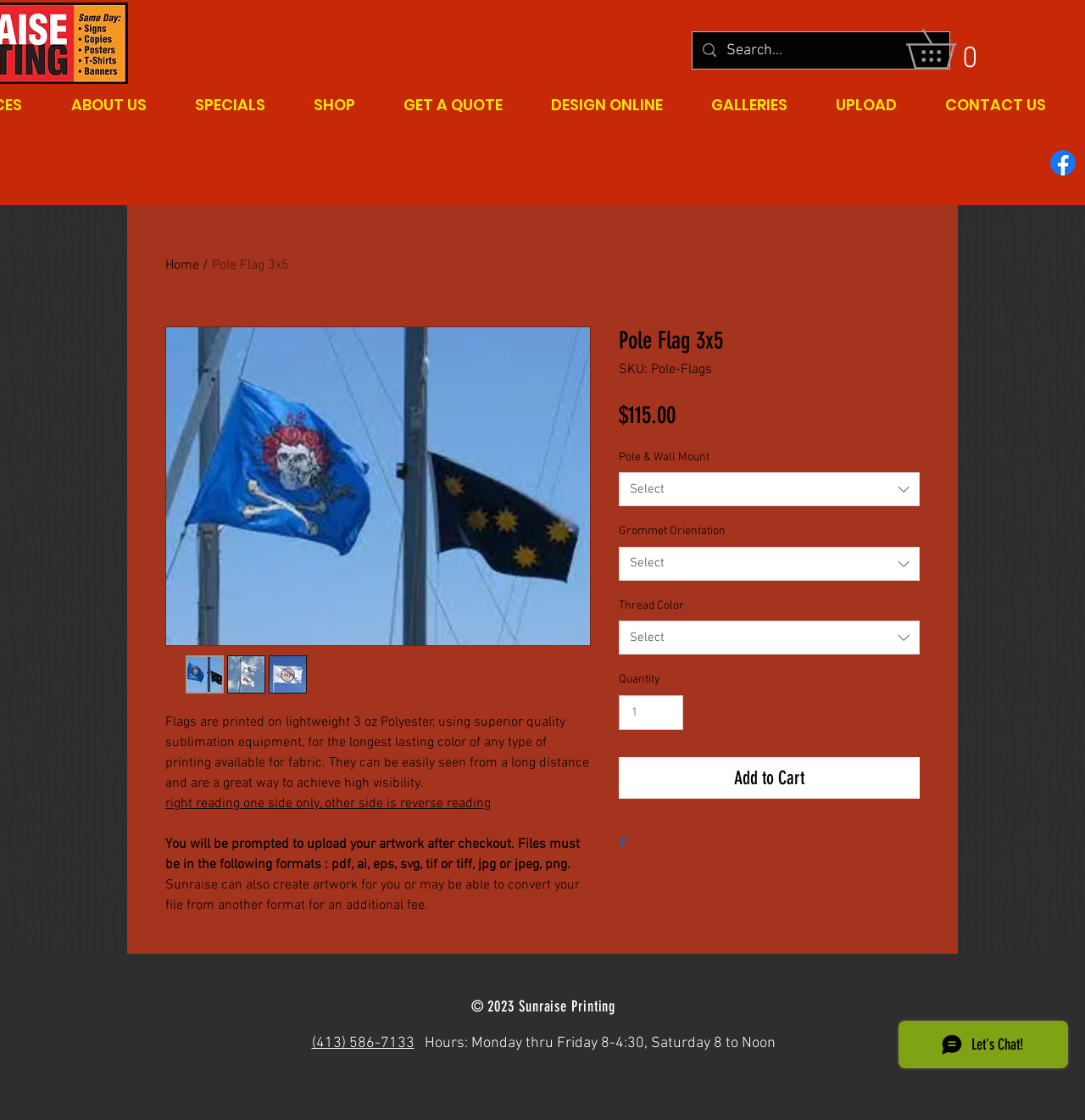Please find the bounding box coordinates of the clickable region needed to complete the following instruction: "view scientific committee". The bounding box coordinates must consist of four float numbers between 0 and 1, i.e., [left, top, right, bottom].

None